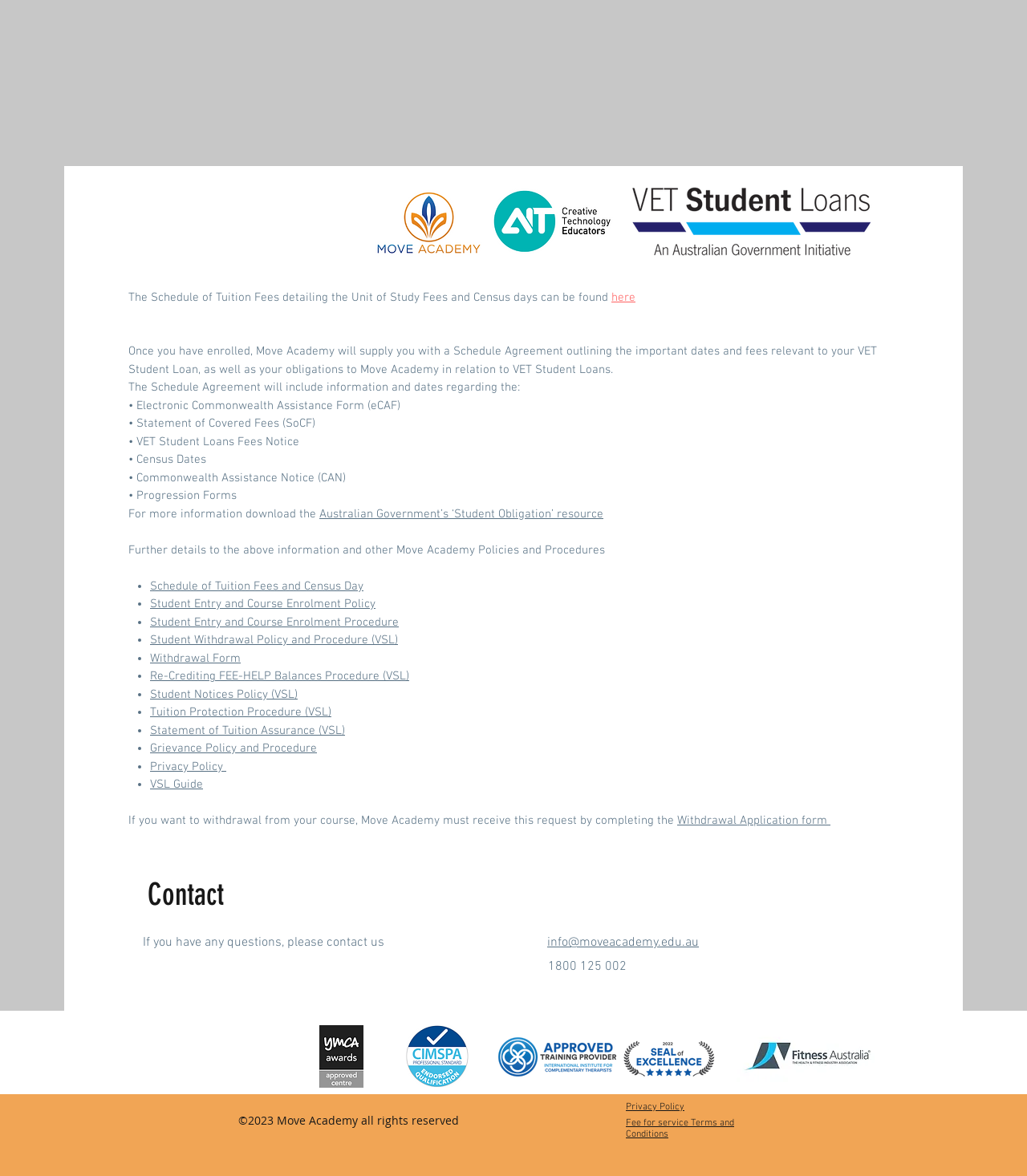Respond to the following question with a brief word or phrase:
What is the eCAF?

Electronic Commonwealth Assistance Form